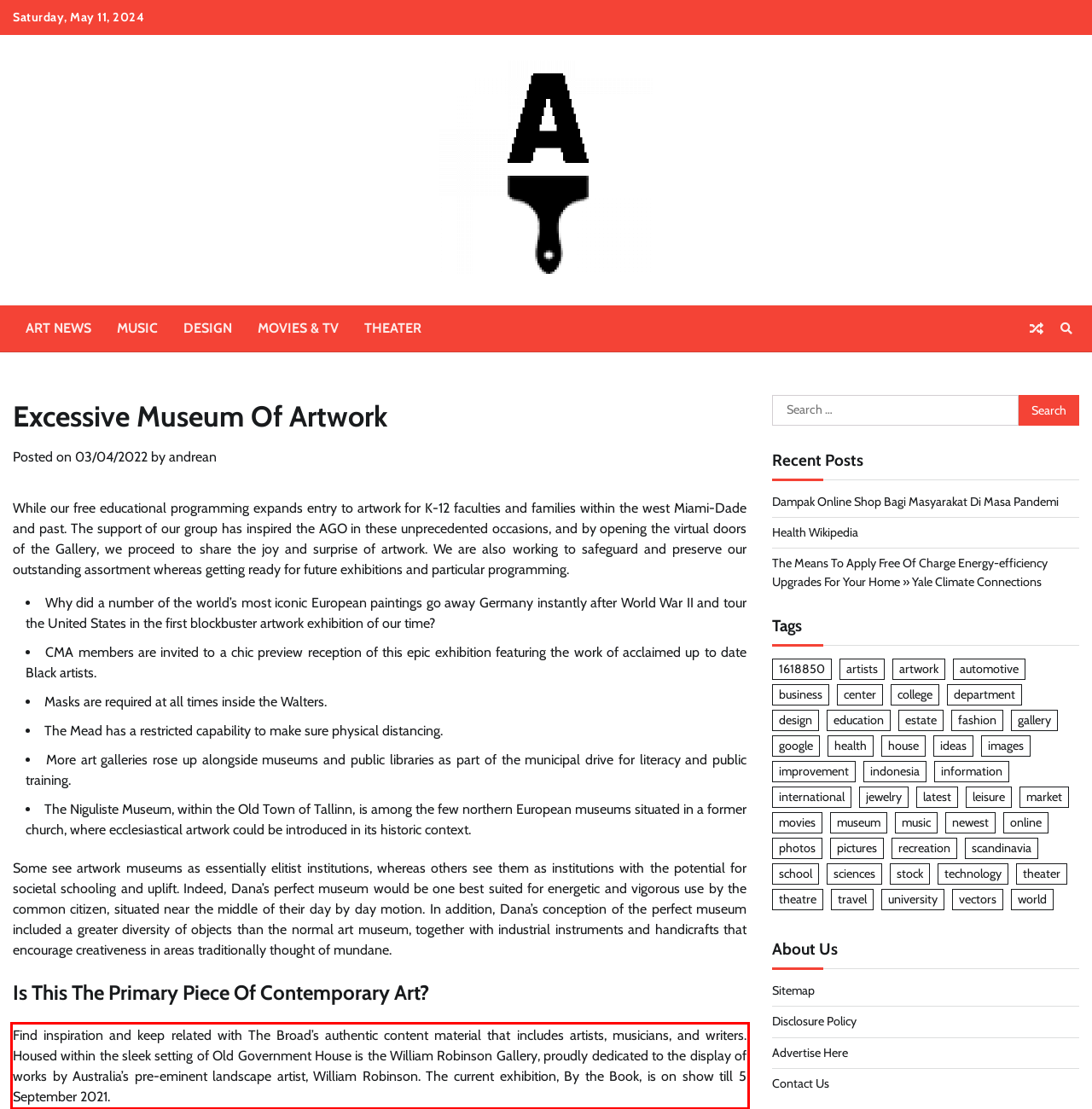You have a screenshot of a webpage with a red bounding box. Use OCR to generate the text contained within this red rectangle.

Find inspiration and keep related with The Broad’s authentic content material that includes artists, musicians, and writers. Housed within the sleek setting of Old Government House is the William Robinson Gallery, proudly dedicated to the display of works by Australia’s pre-eminent landscape artist, William Robinson. The current exhibition, By the Book, is on show till 5 September 2021.